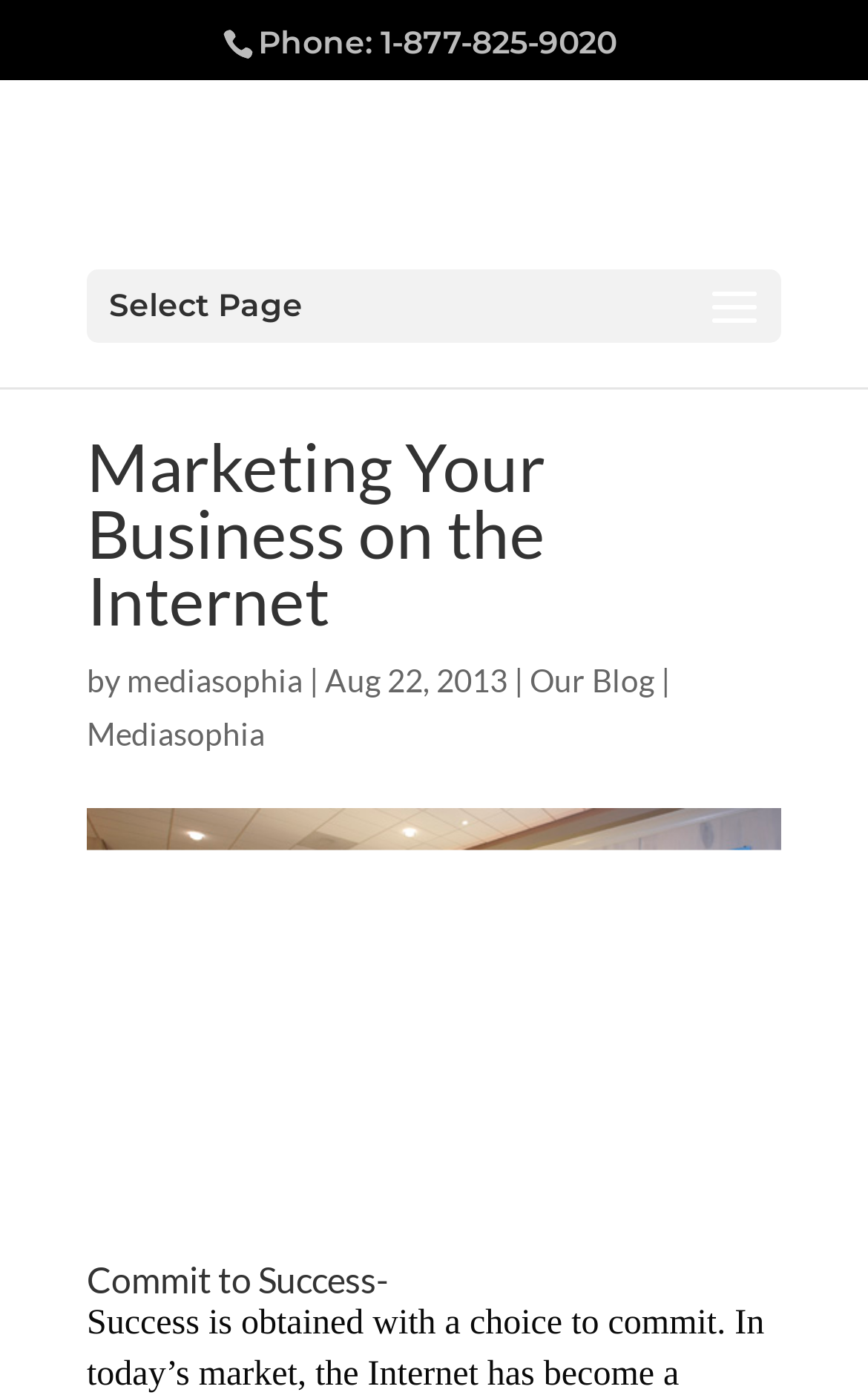Refer to the image and provide a thorough answer to this question:
What is the text above the 'Select Page' dropdown?

I found the text by looking at the heading element with the text 'Marketing Your Business on the Internet' which has a bounding box coordinate of [0.1, 0.309, 0.9, 0.468] and is above the 'Select Page' dropdown which has a bounding box coordinate of [0.126, 0.204, 0.349, 0.232].